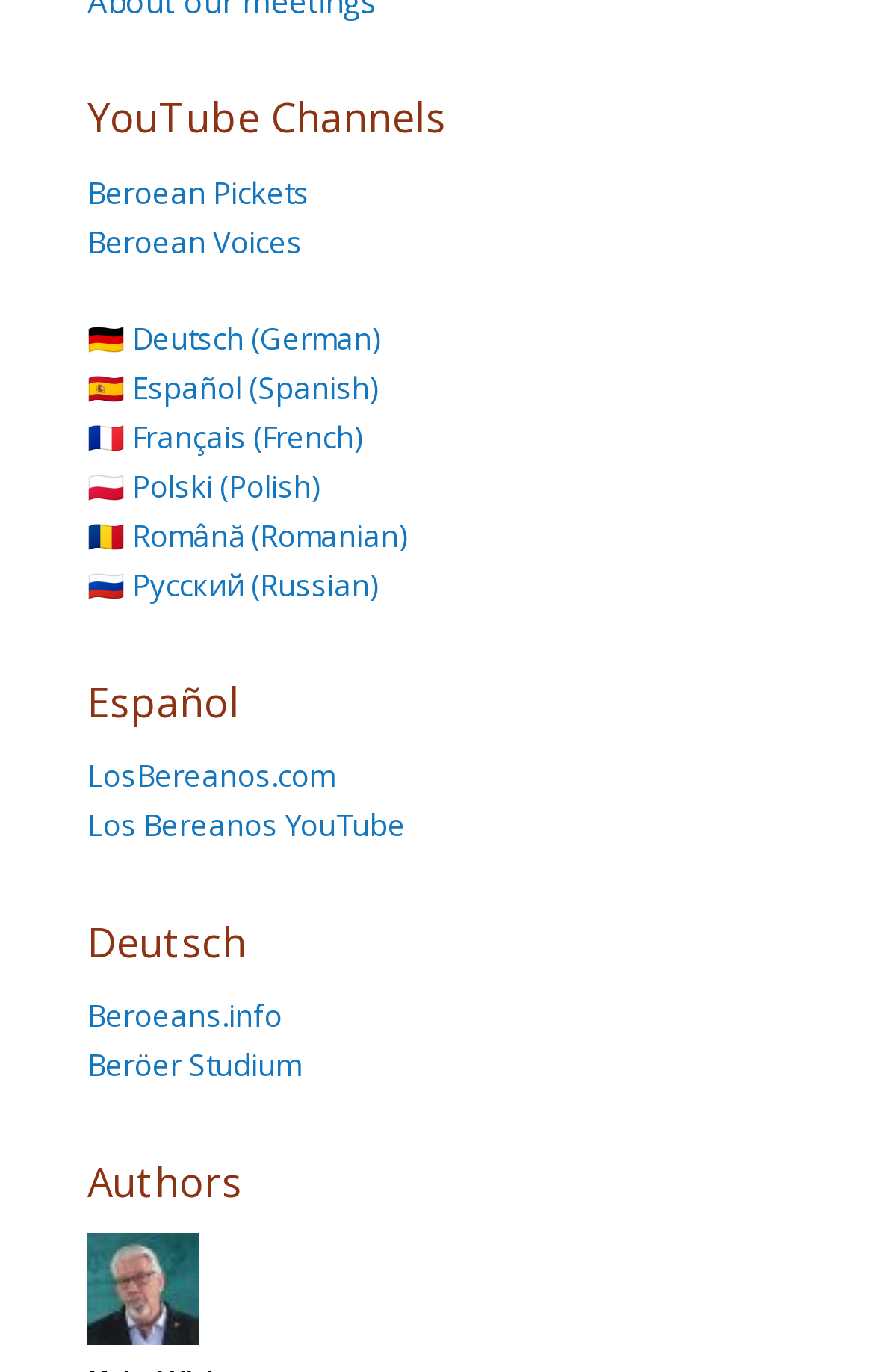Identify the bounding box of the HTML element described here: "Beröer Studium". Provide the coordinates as four float numbers between 0 and 1: [left, top, right, bottom].

[0.1, 0.762, 0.344, 0.791]